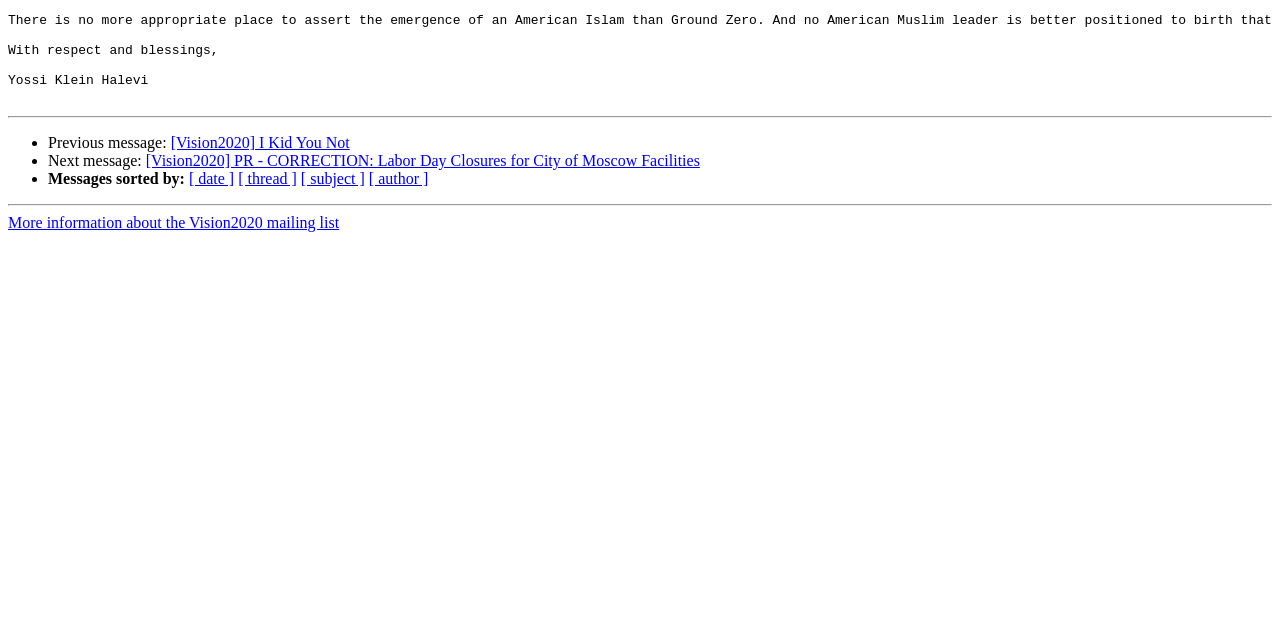Identify the bounding box coordinates for the UI element that matches this description: "[ author ]".

[0.288, 0.266, 0.335, 0.293]